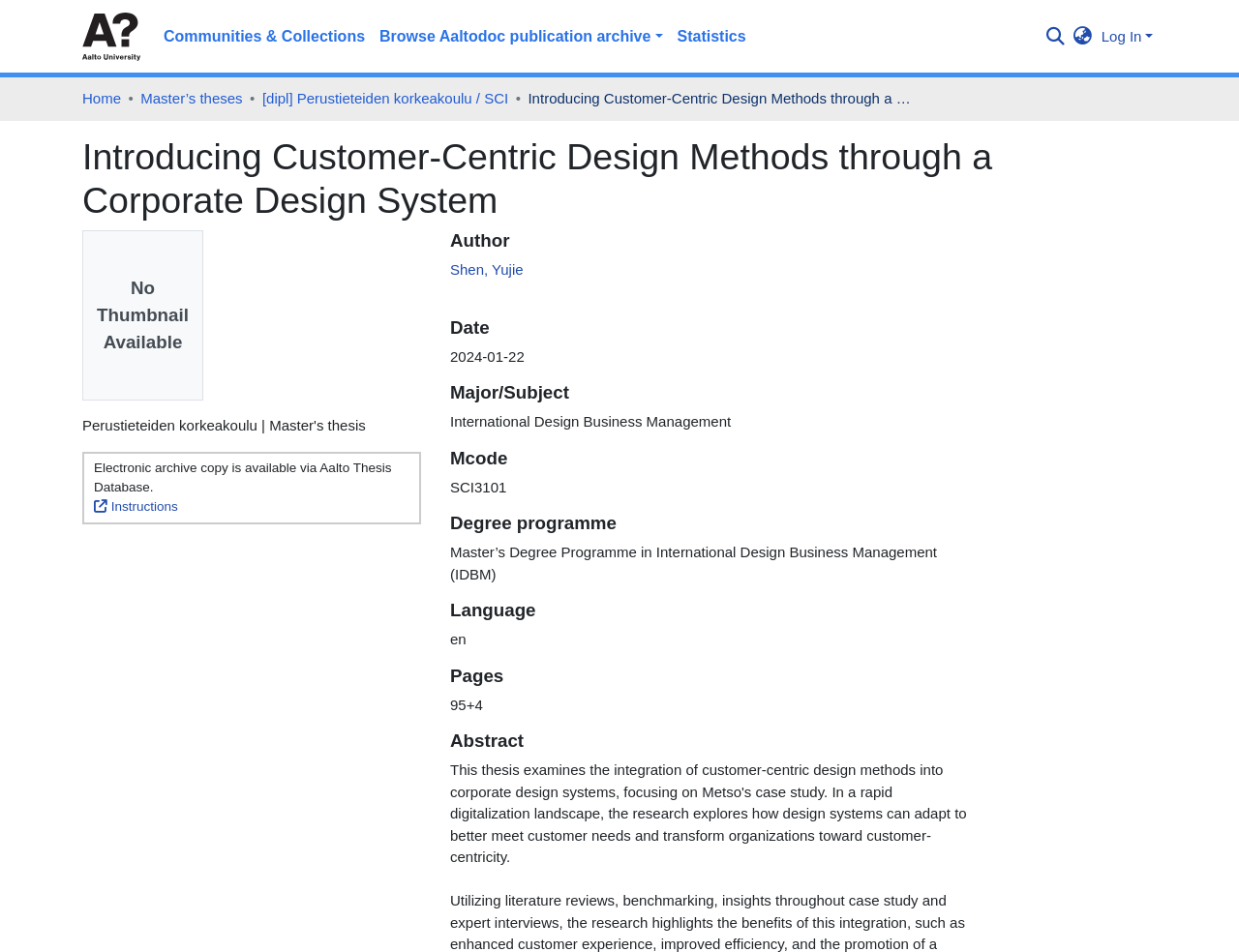What is the major/subject of the thesis?
Please utilize the information in the image to give a detailed response to the question.

I found the answer by looking at the section with the heading 'Major/Subject', where I saw the text 'International Design Business Management'.